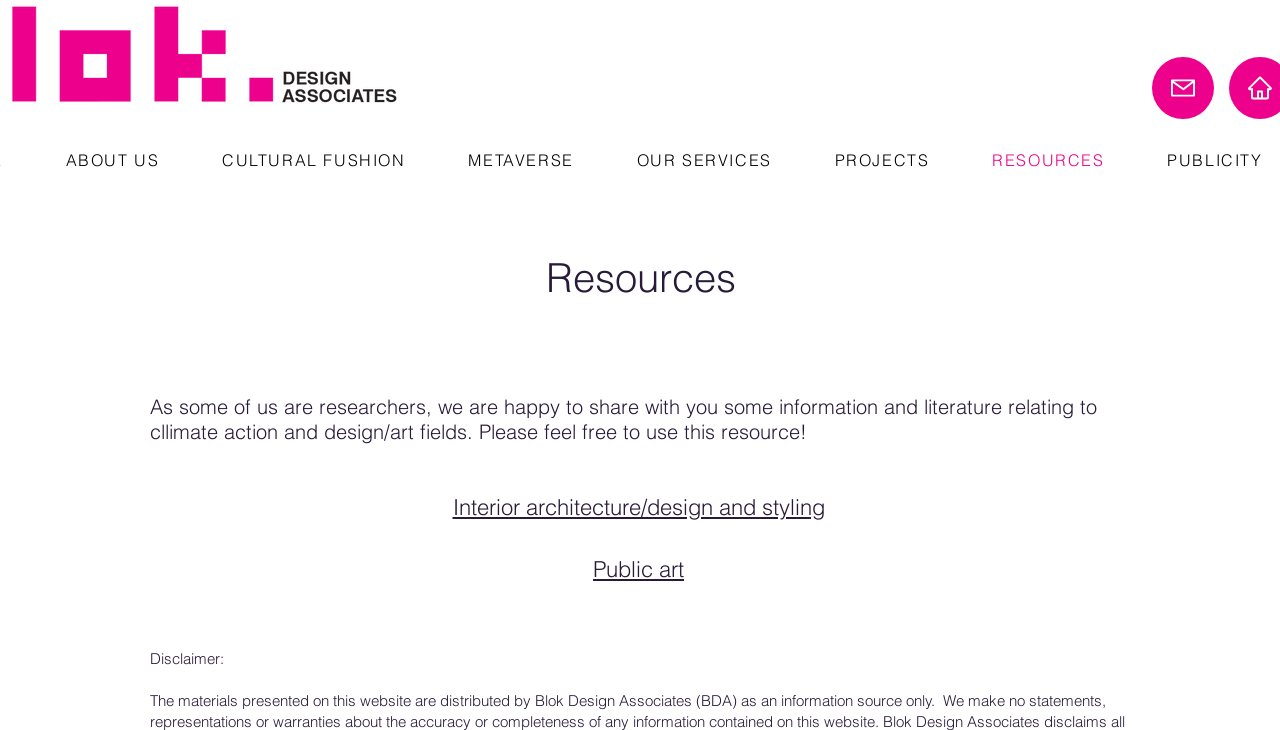Locate the bounding box coordinates of the element that needs to be clicked to carry out the instruction: "Click the Home link". The coordinates should be given as four float numbers ranging from 0 to 1, i.e., [left, top, right, bottom].

[0.9, 0.078, 0.948, 0.163]